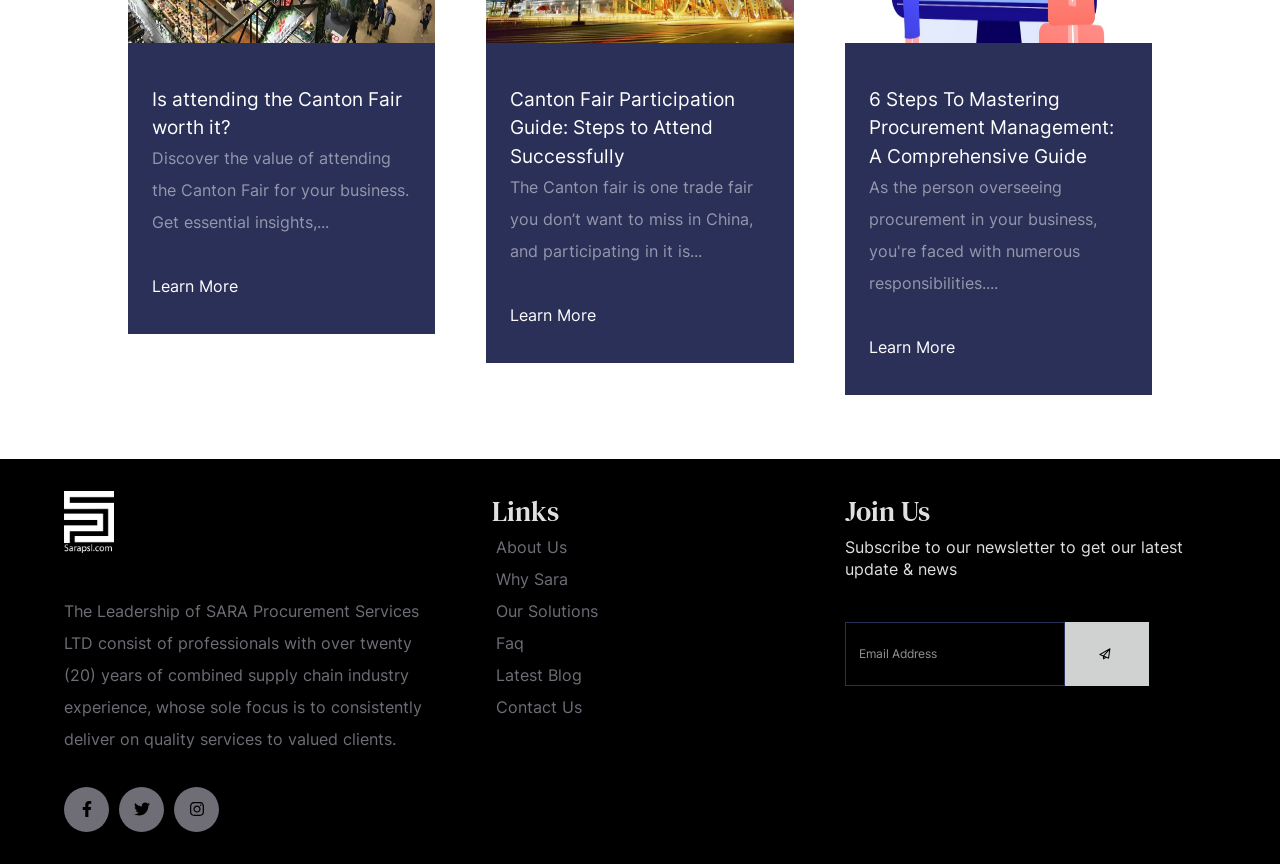Consider the image and give a detailed and elaborate answer to the question: 
What is the purpose of the Canton Fair?

The purpose is implied in the heading 'Is attending the Canton Fair worth it?' and the static text 'Discover the value of attending the Canton Fair for your business...'.